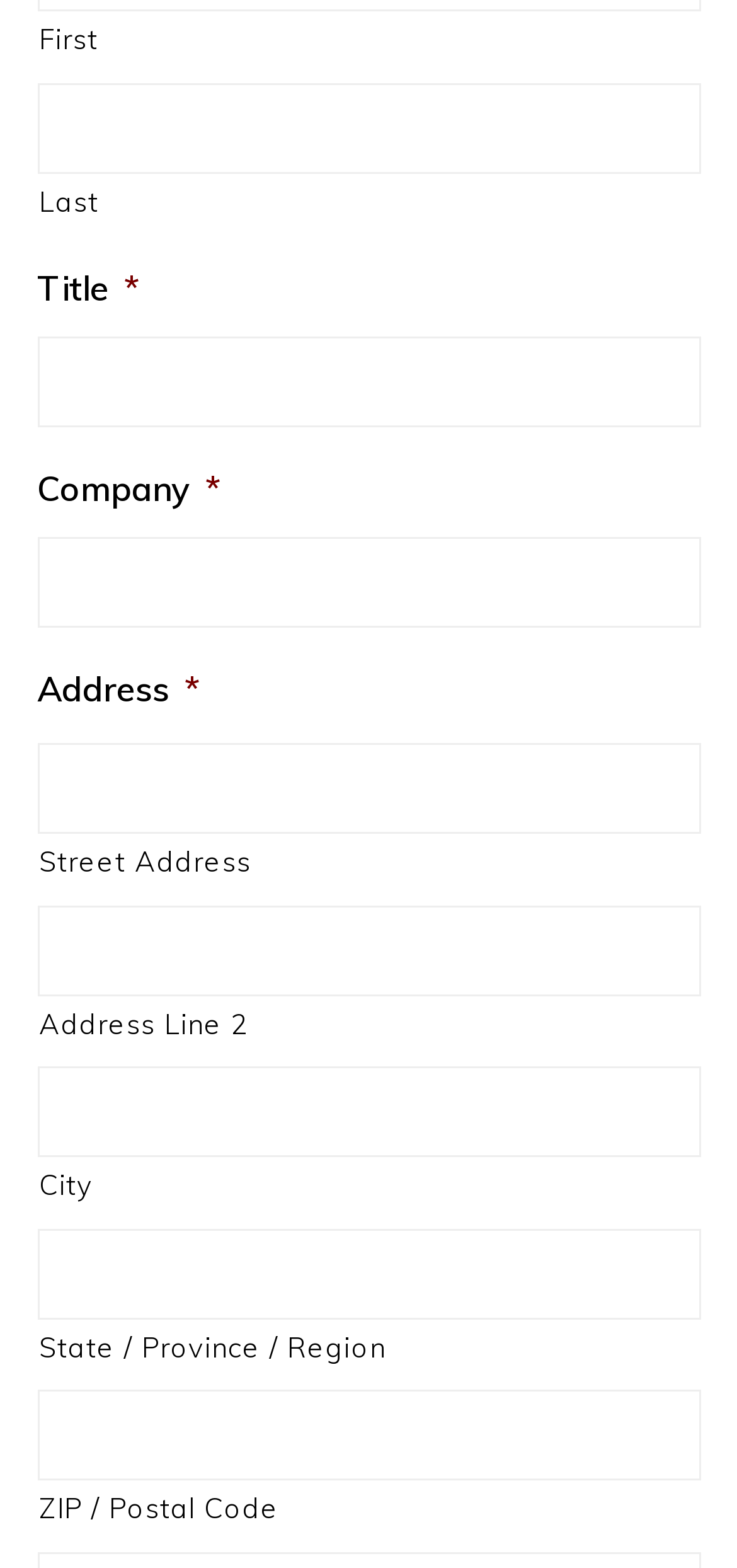Answer the question in one word or a short phrase:
Is the 'Address Line 2' field required?

No